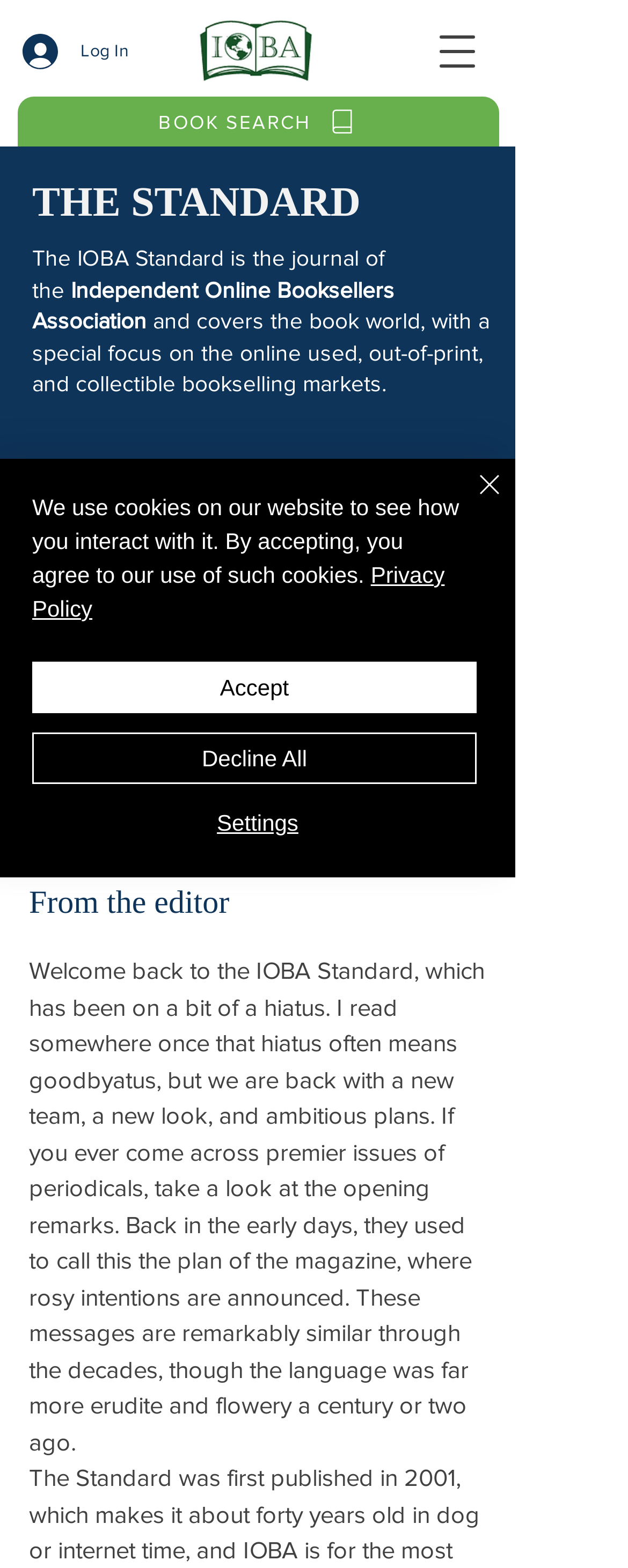Answer the question in a single word or phrase:
What is the name of the journal?

The IOBA Standard